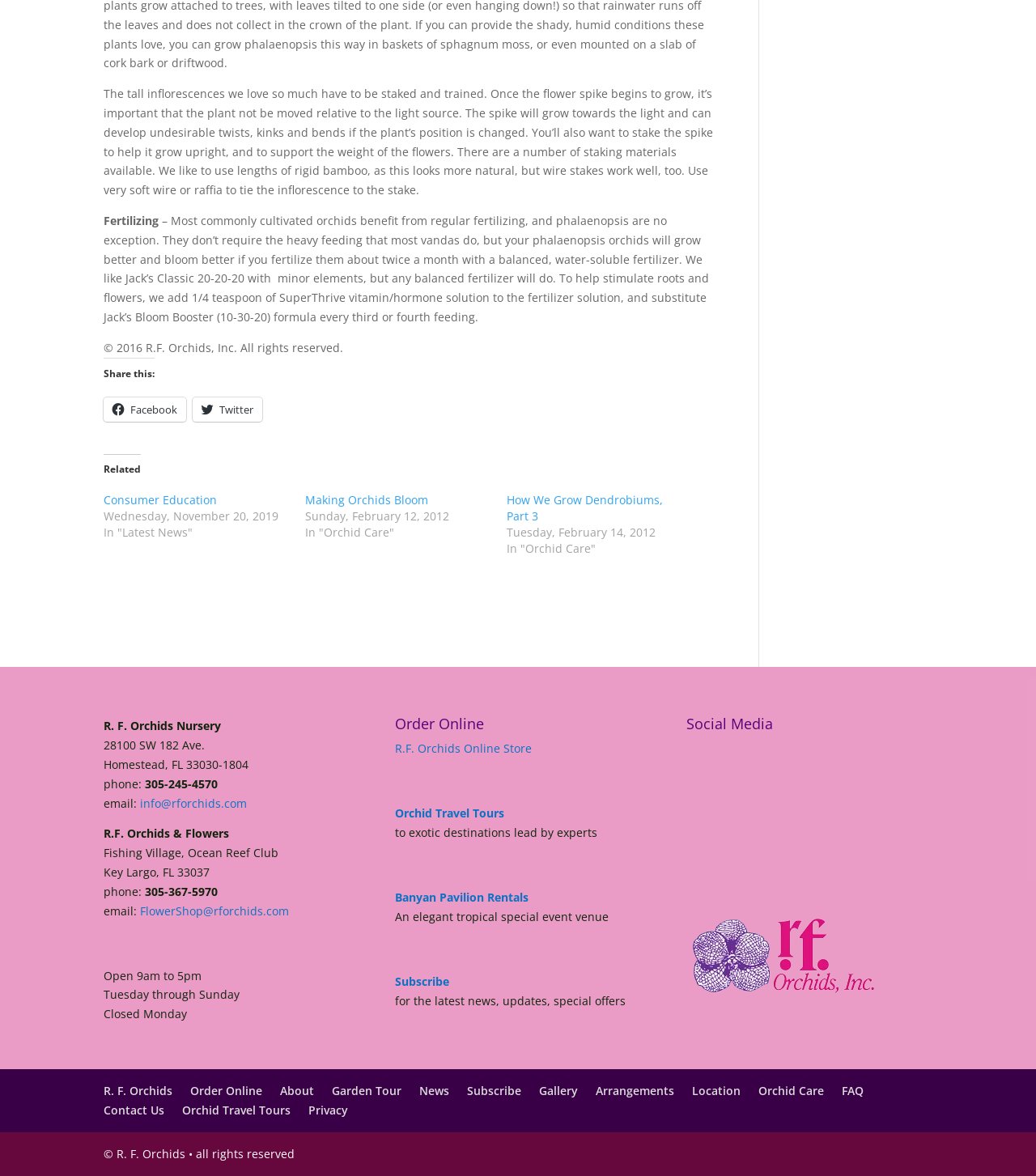Can you find the bounding box coordinates of the area I should click to execute the following instruction: "Visit R.F. Orchids Online Store"?

[0.381, 0.63, 0.513, 0.643]